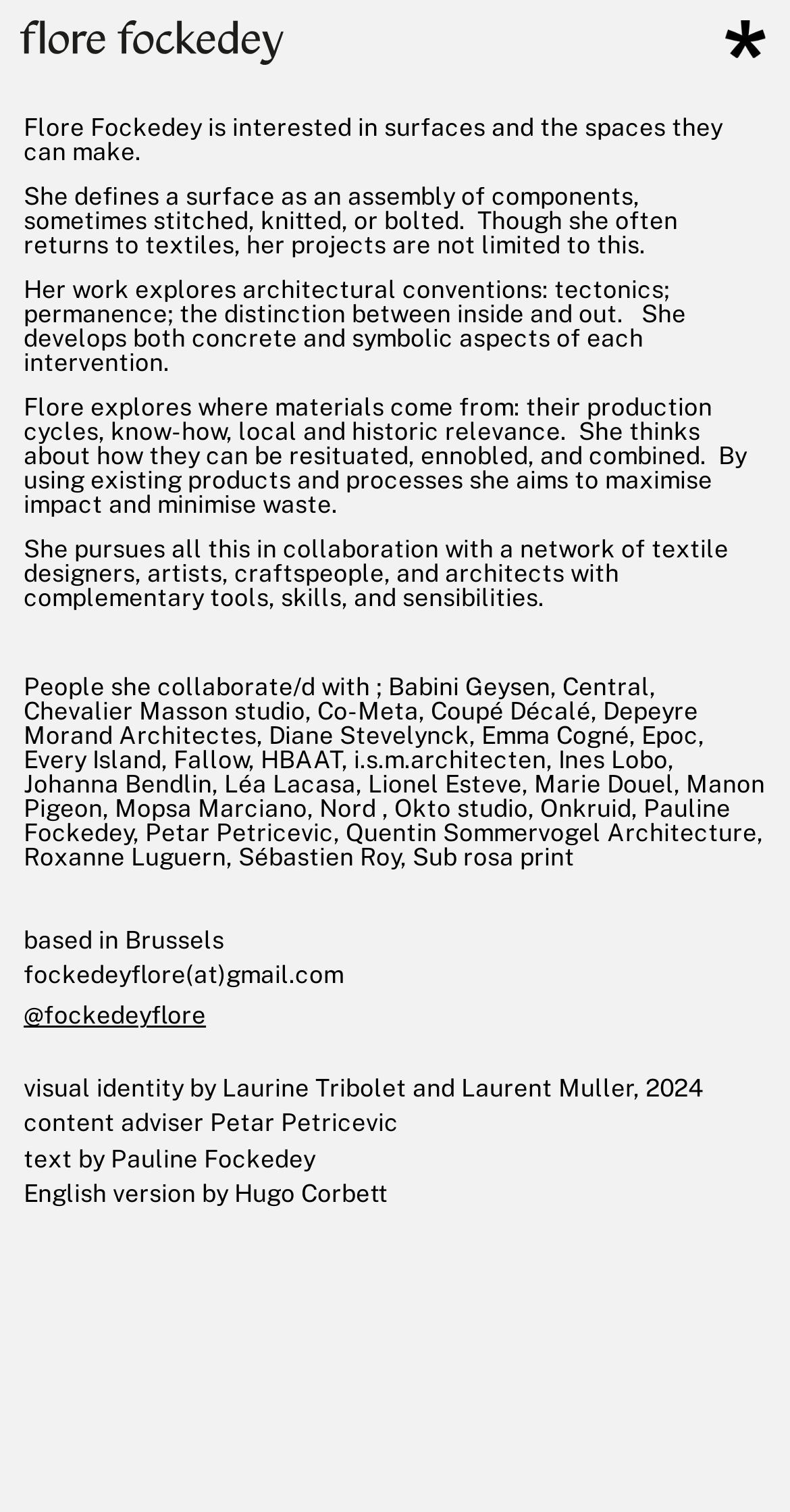What is the distinction Flore explores in her work?
Kindly answer the question with as much detail as you can.

Flore's work explores architectural conventions, including the distinction between inside and out, as mentioned in the second paragraph of the webpage.